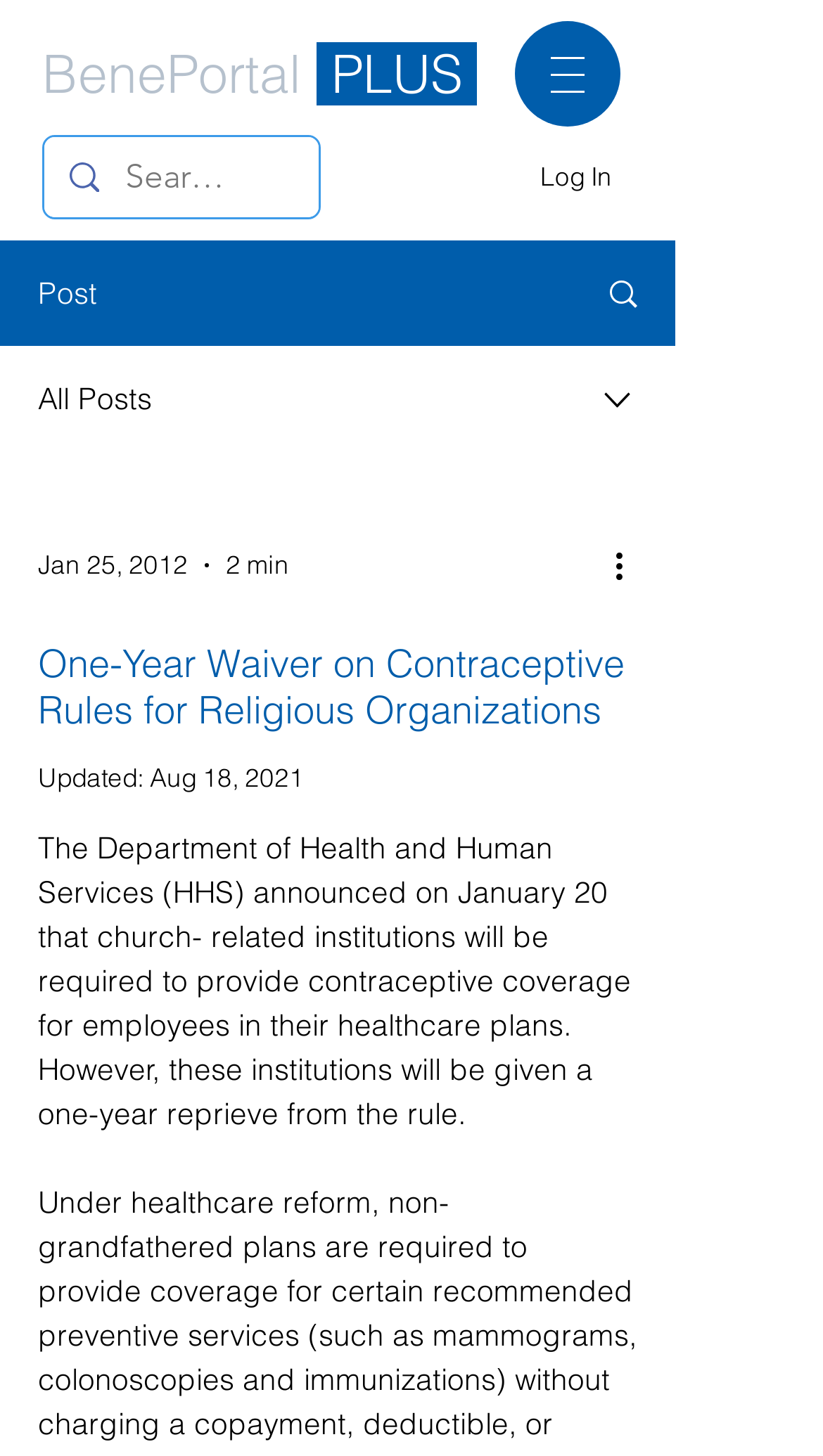Please provide a comprehensive answer to the question based on the screenshot: How many buttons are there in the navigation section?

I counted the number of button elements within the navigation section, which are 'Site' and 'Log In', so there are 2 buttons in total.